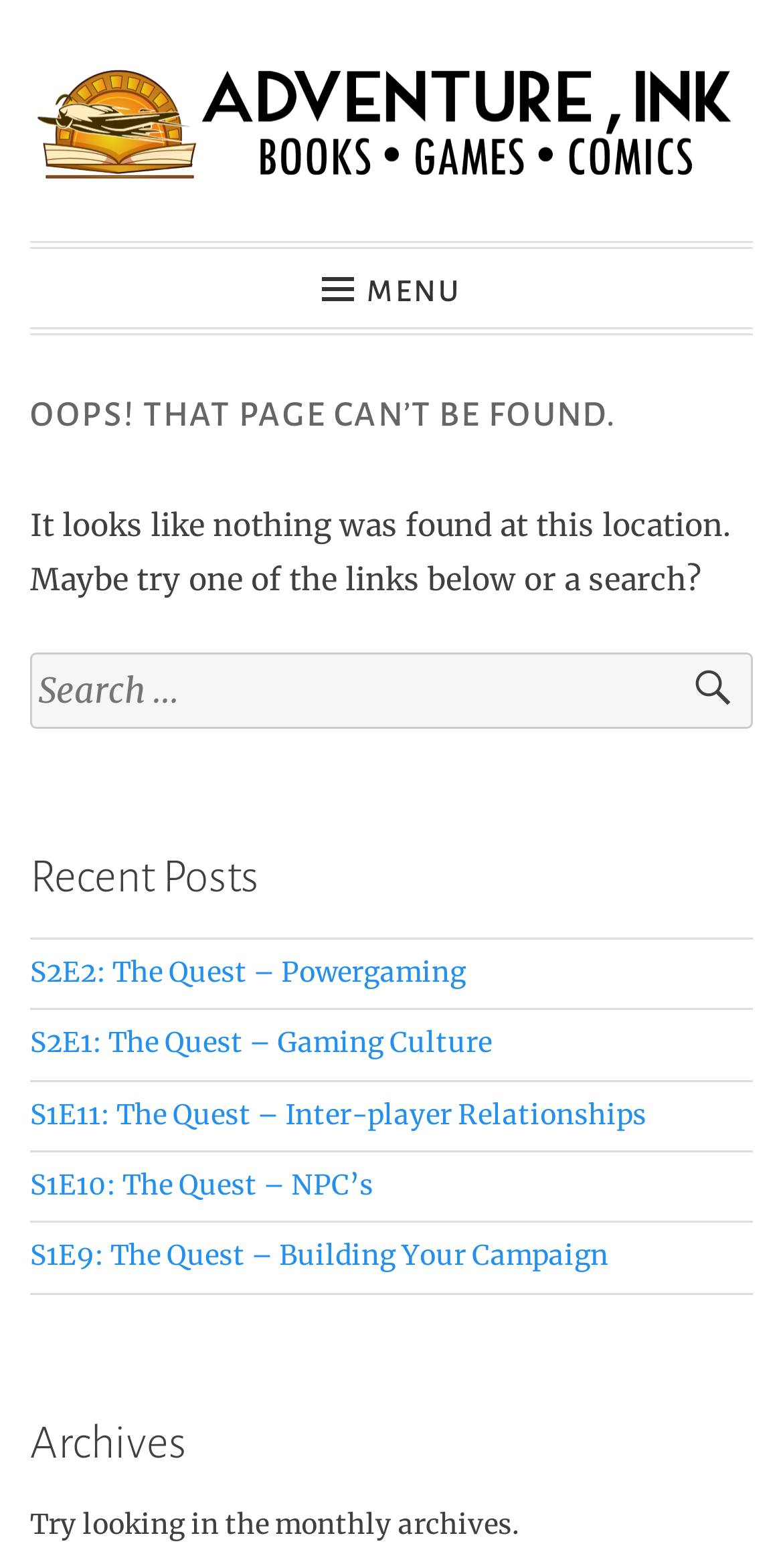What is the error message on the page?
Utilize the information in the image to give a detailed answer to the question.

The error message is located in the header section of the page, which is indicated by the 'HeaderAsNonLandmark' element. Within this section, there is a heading element with the text 'OOPS! THAT PAGE CAN’T BE FOUND.'